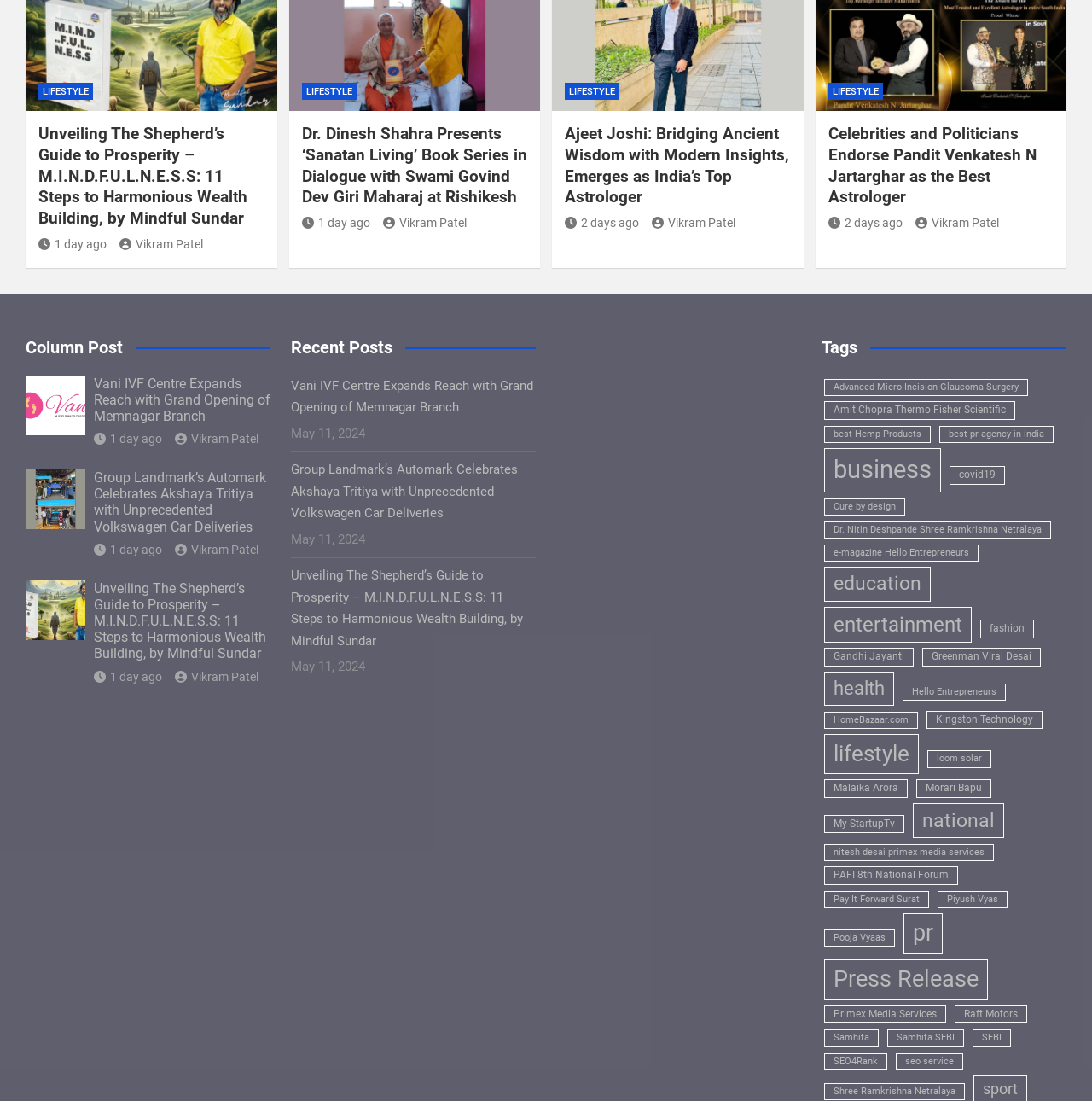Based on the element description, predict the bounding box coordinates (top-left x, top-left y, bottom-right x, bottom-right y) for the UI element in the screenshot: 2 days ago

[0.758, 0.196, 0.826, 0.209]